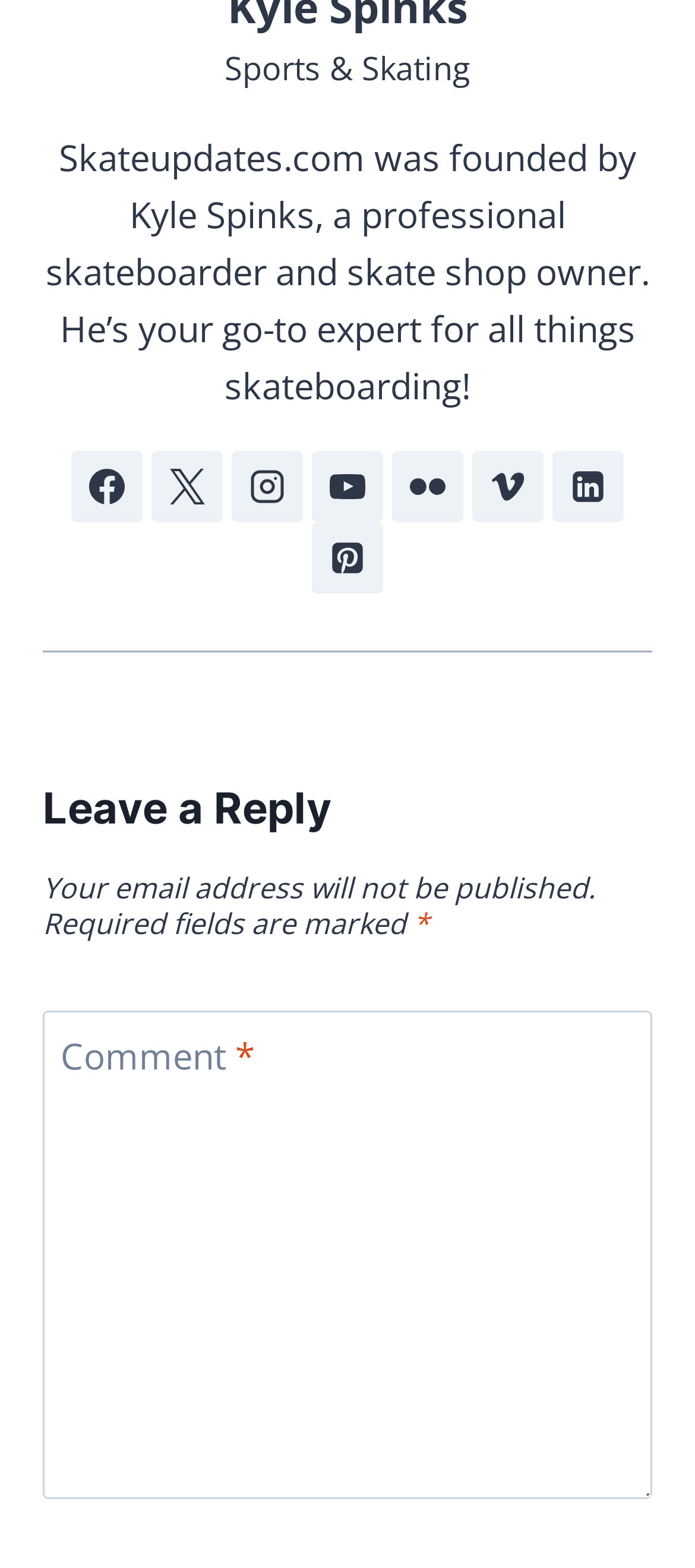Please identify the coordinates of the bounding box that should be clicked to fulfill this instruction: "Leave a comment".

[0.062, 0.645, 0.938, 0.956]